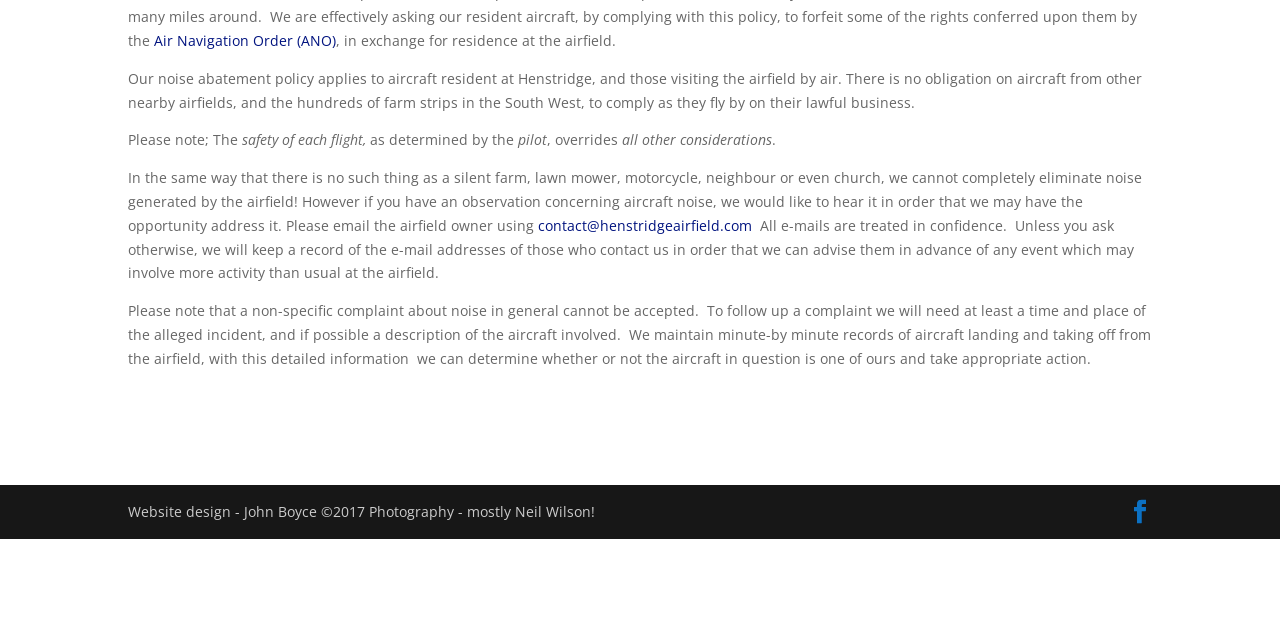Identify the bounding box of the UI element described as follows: "Facebook". Provide the coordinates as four float numbers in the range of 0 to 1 [left, top, right, bottom].

[0.881, 0.781, 0.9, 0.82]